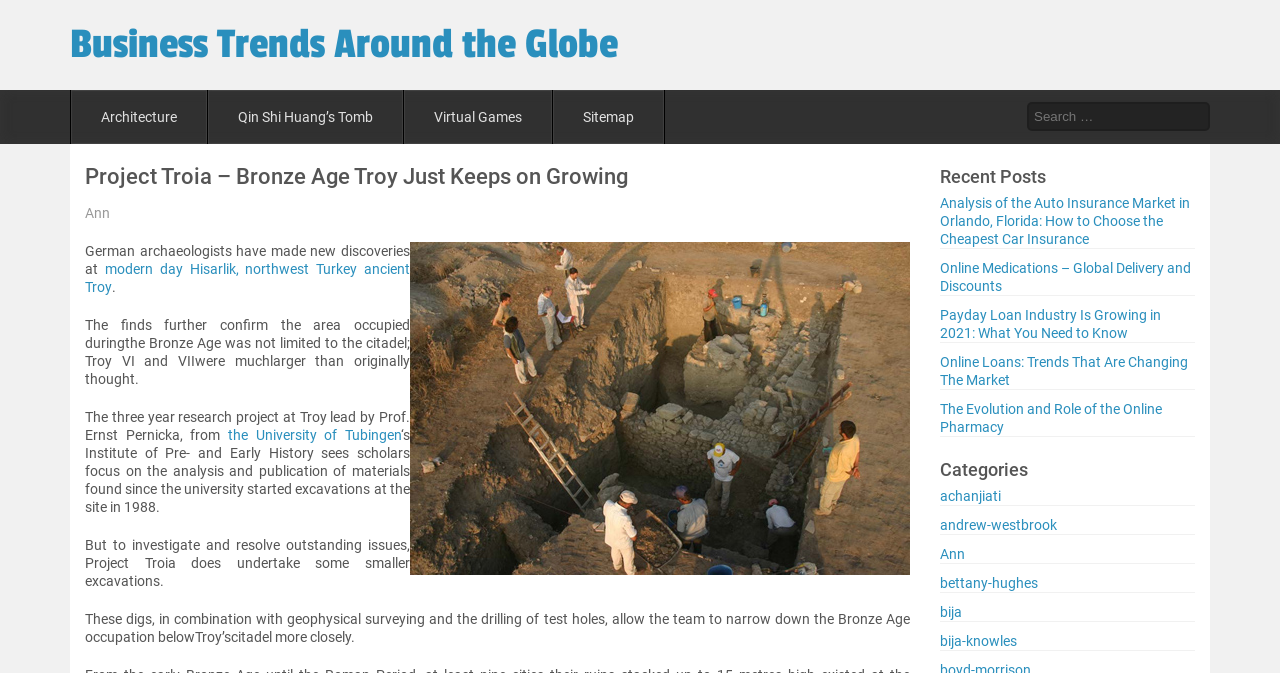Please find the bounding box for the following UI element description. Provide the coordinates in (top-left x, top-left y, bottom-right x, bottom-right y) format, with values between 0 and 1: Qin Shi Huang’s Tomb

[0.162, 0.134, 0.315, 0.214]